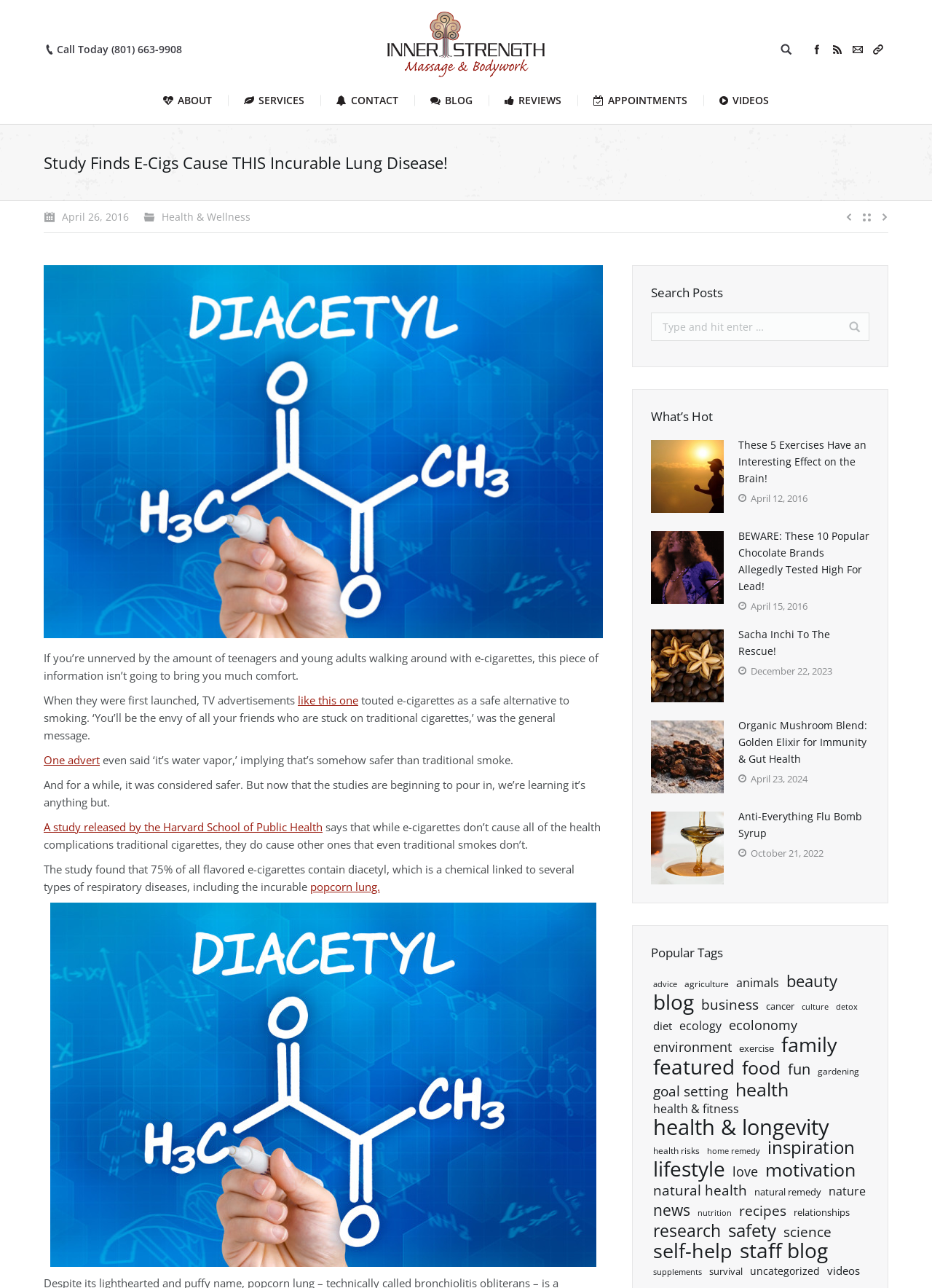Please specify the bounding box coordinates of the area that should be clicked to accomplish the following instruction: "Click the 'Facebook' link". The coordinates should consist of four float numbers between 0 and 1, i.e., [left, top, right, bottom].

[0.867, 0.032, 0.886, 0.045]